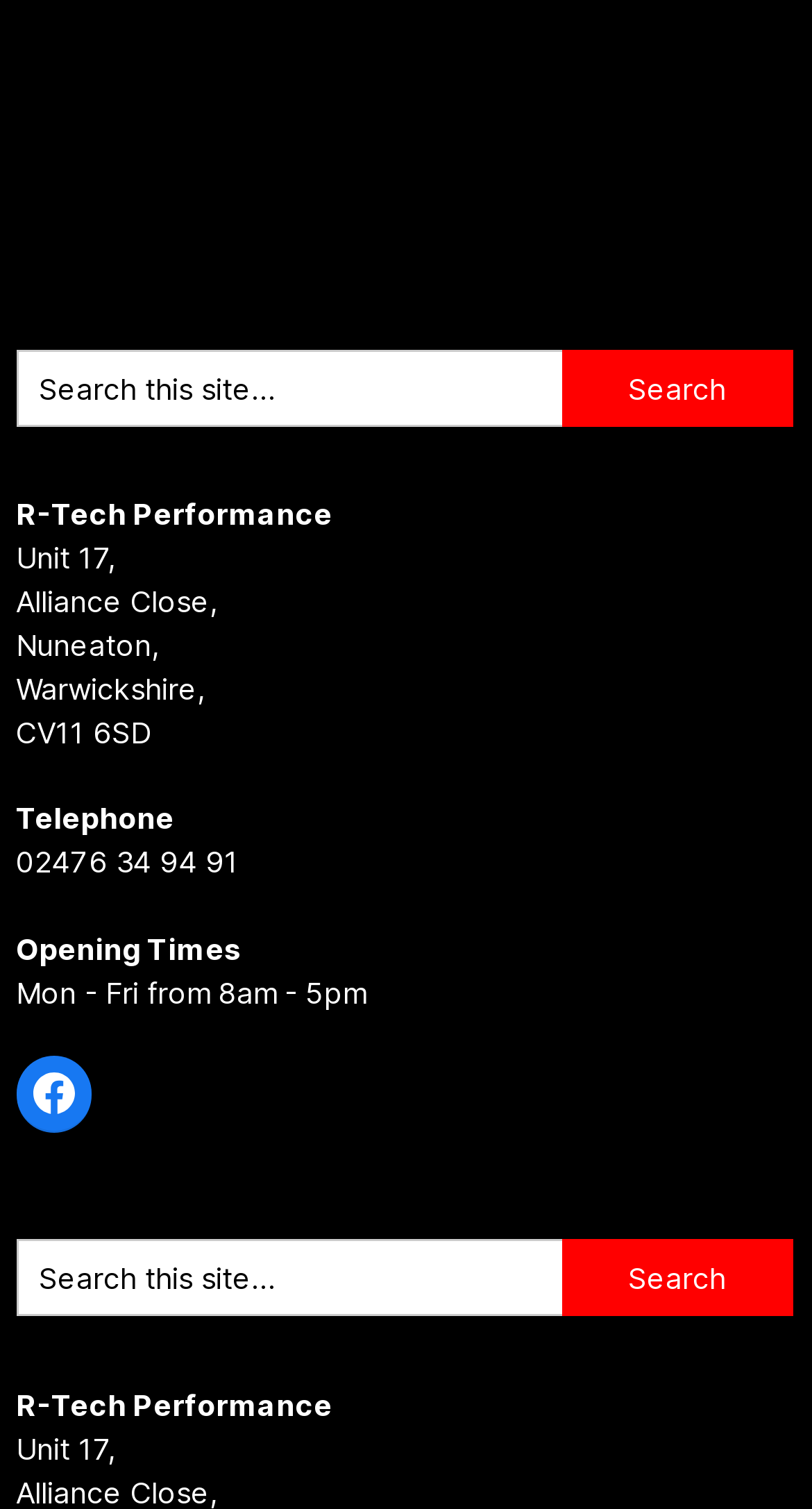Please provide the bounding box coordinate of the region that matches the element description: R-Tech Performance Tuning. Coordinates should be in the format (top-left x, top-left y, bottom-right x, bottom-right y) and all values should be between 0 and 1.

[0.02, 0.7, 0.112, 0.749]